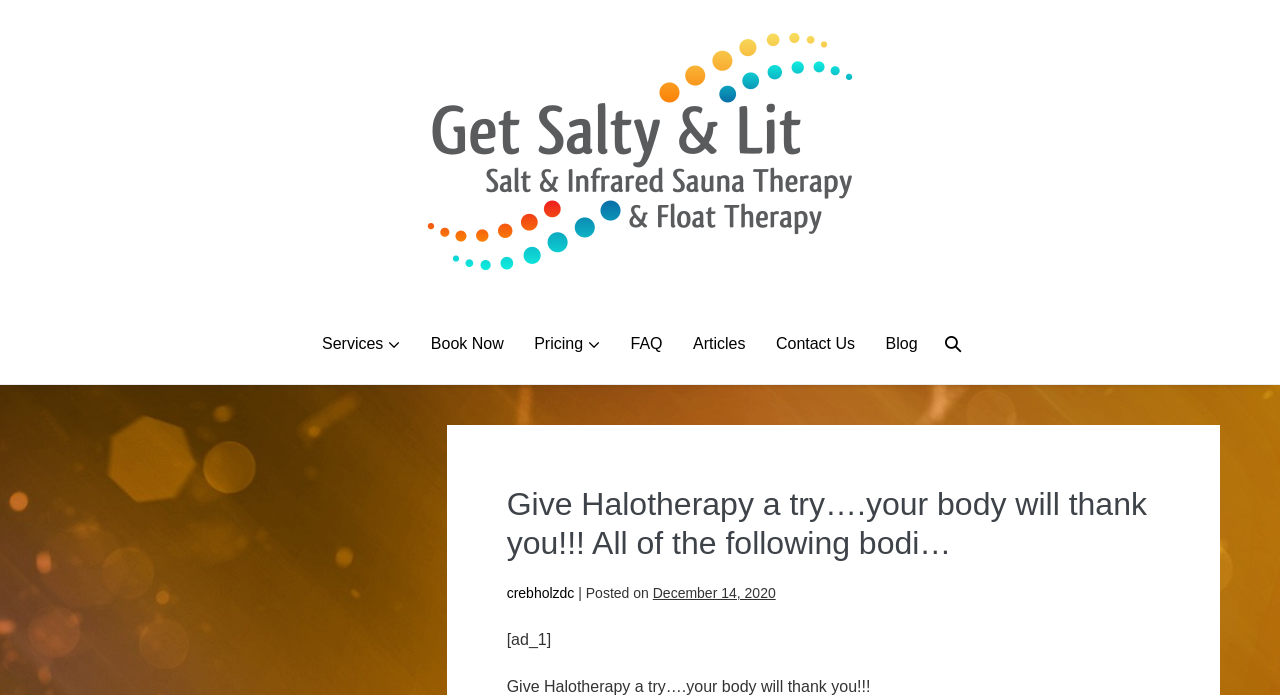Detail the various sections and features present on the webpage.

The webpage appears to be a blog or article page from a website called "Get Salty & Lit". At the top, there is a logo or icon with the text "Get Salty & Lit" which is also a link. Below this, there is a navigation menu with several links, including "Services", "Book Now", "Pricing", "FAQ", "Articles", "Contact Us", and "Blog". 

To the right of the navigation menu, there is a search toggle button. Below the navigation menu, there is a heading that reads "Give Halotherapy a try….your body will thank you!!! All of the following bodi…". 

Underneath the heading, there is a link to the author's name "crebholzdc", followed by a vertical line and the text "Posted on". Next to this, there is a time stamp that reads "December 14, 2020". 

Further down, there is a block of text that appears to be the main content of the article, which starts with the sentence "Give Halotherapy a try….your body will thank you!!!". There is also an advertisement or sponsored content marked as "[ad_1]" above the main content.